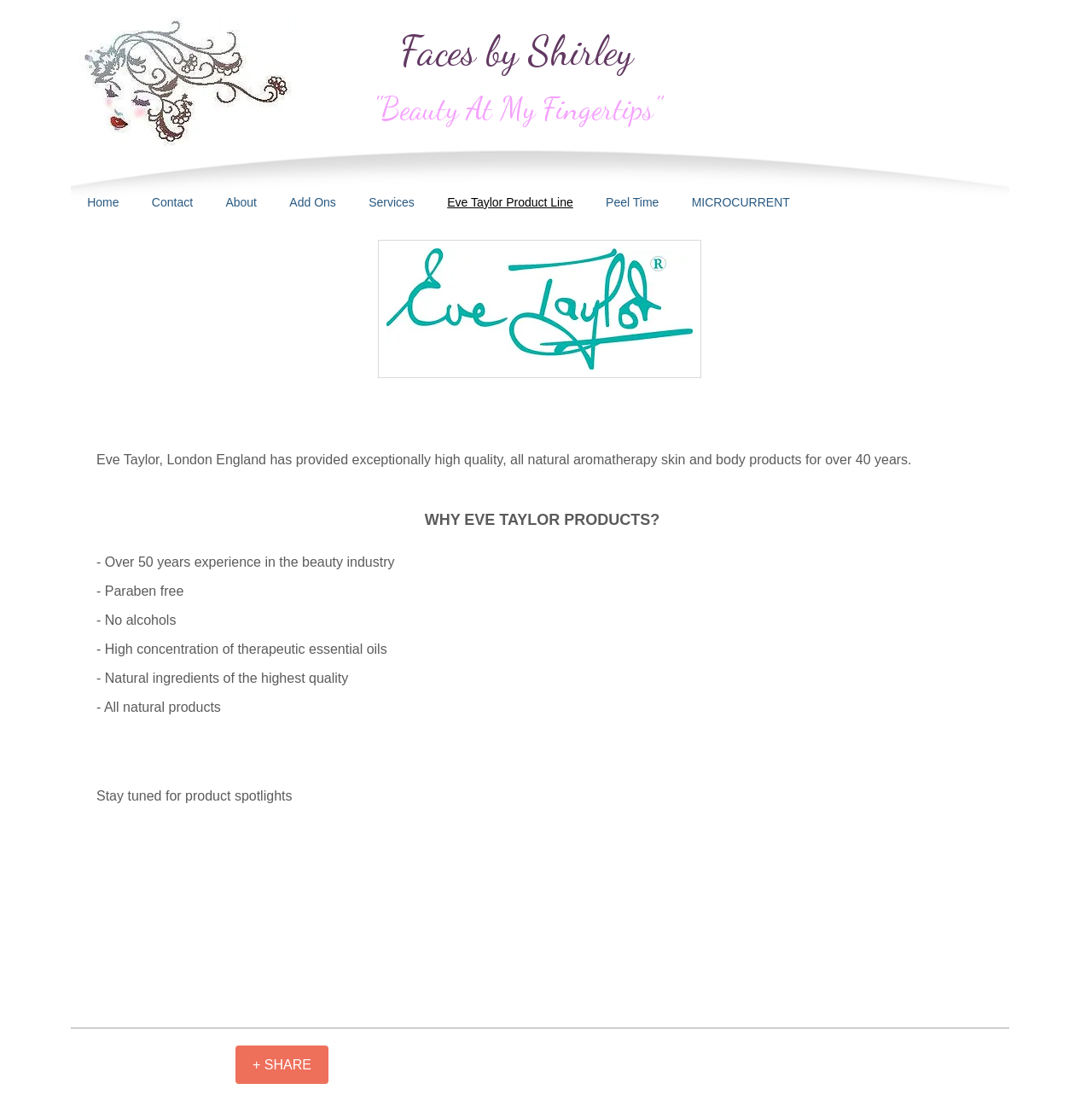Create a full and detailed caption for the entire webpage.

The webpage is about the Eve Taylor Product Line, with a heading "Faces by Shirley" at the top. Below the heading, there is a static text "Beauty At My Fingertips". 

On the top navigation bar, there are several links, including "Home", "Contact", "About", "Add Ons", "Services", "Eve Taylor Product Line", "Peel Time", and "MICROCURRENT". 

The main content area has a brief introduction to Eve Taylor, stating that the company has provided high-quality, all-natural aromatherapy skin and body products for over 40 years. 

Below the introduction, there is a section titled "WHY EVE TAYLOR PRODUCTS?" with a list of reasons, including over 50 years of experience in the beauty industry, paraben-free products, no alcohols, high concentration of therapeutic essential oils, natural ingredients of the highest quality, and all-natural products. 

Further down, there is a static text "Stay tuned for product spotlights". At the bottom of the page, there is a link "+ SHARE".